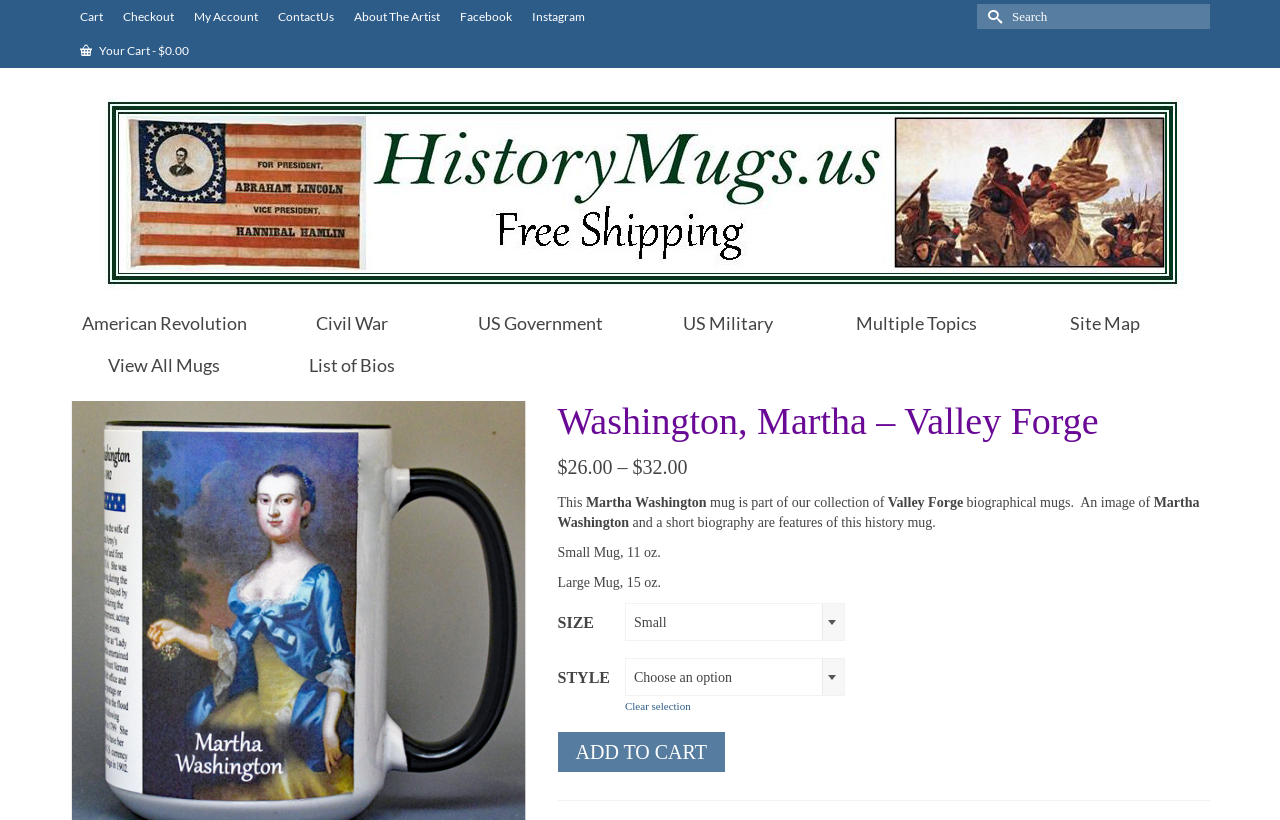What is the theme of the mug?
Based on the content of the image, thoroughly explain and answer the question.

I found the answer by looking at the text description of the mug, which says 'This Martha Washington mug is part of our collection of Valley Forge biographical mugs.'